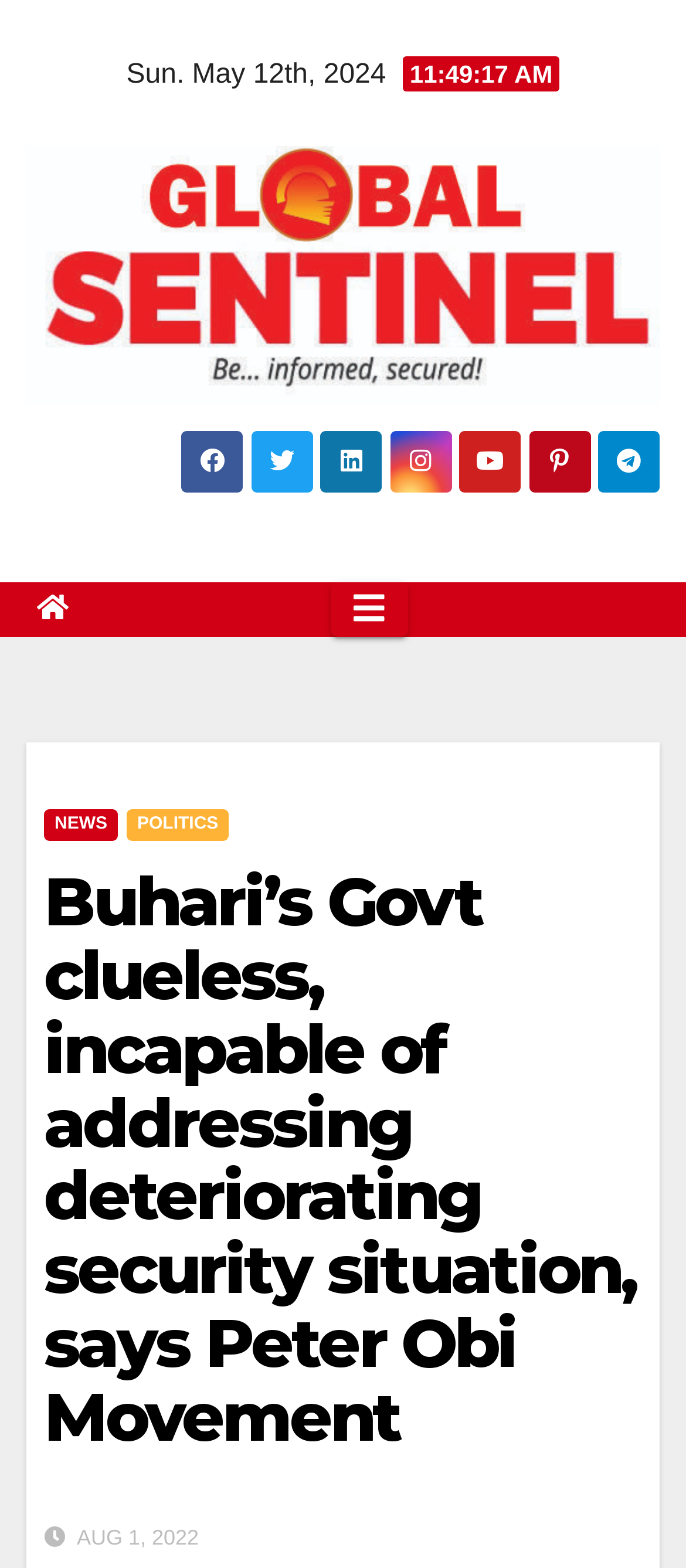What is the date of the latest news?
Refer to the image and respond with a one-word or short-phrase answer.

Sun. May 12th, 2024